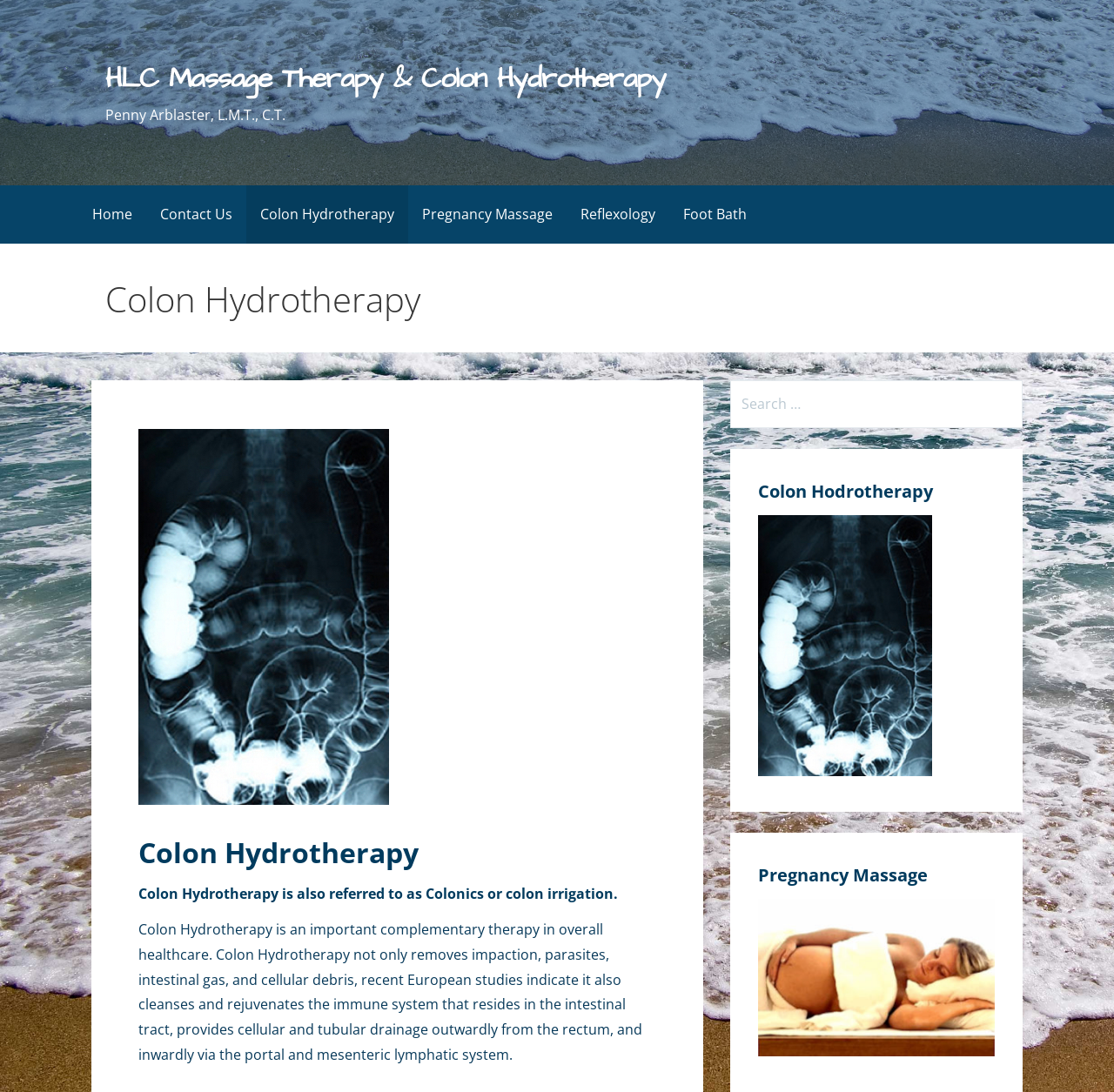Create a full and detailed caption for the entire webpage.

The webpage is about Colon Hydrotherapy and related services offered by HLC Massage Therapy & Colon Hydrotherapy. At the top, there is a link to the website's homepage, "HLC Massage Therapy & Colon Hydrotherapy", followed by the therapist's name, "Penny Arblaster, L.M.T., C.T.". 

Below this, there is a navigation menu with five links: "Home", "Contact Us", "Colon Hydrotherapy", "Pregnancy Massage", and "Reflexology", which are evenly spaced and aligned horizontally. 

The main content of the page is focused on Colon Hydrotherapy. There is a heading "Colon Hydrotherapy" in a larger font, followed by an image related to Colon Hydrotherapy. Below the image, there are three headings that provide information about Colon Hydrotherapy, including its definition, benefits, and effects on the immune system. 

To the right of the image, there is a search box with a label "Search for:". 

Further down, there are two more headings, "Colon Hodrotherapy" and "Pregnancy Massage", with links below each heading. These sections appear to provide additional information about these services.